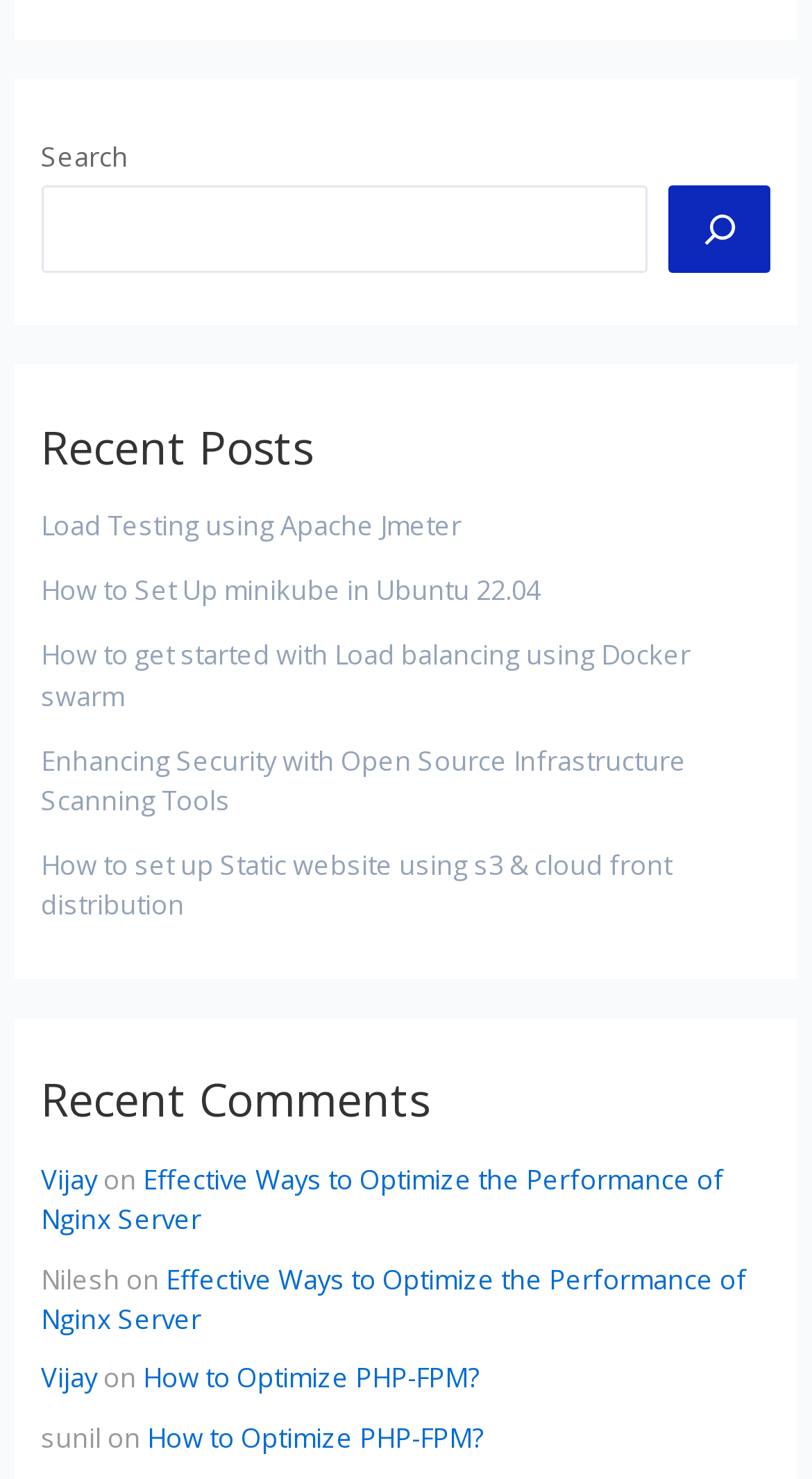Who is the author of the first recent comment?
Answer the question with a detailed explanation, including all necessary information.

I looked at the first article under the 'Recent Comments' heading, and its author is 'Vijay'.